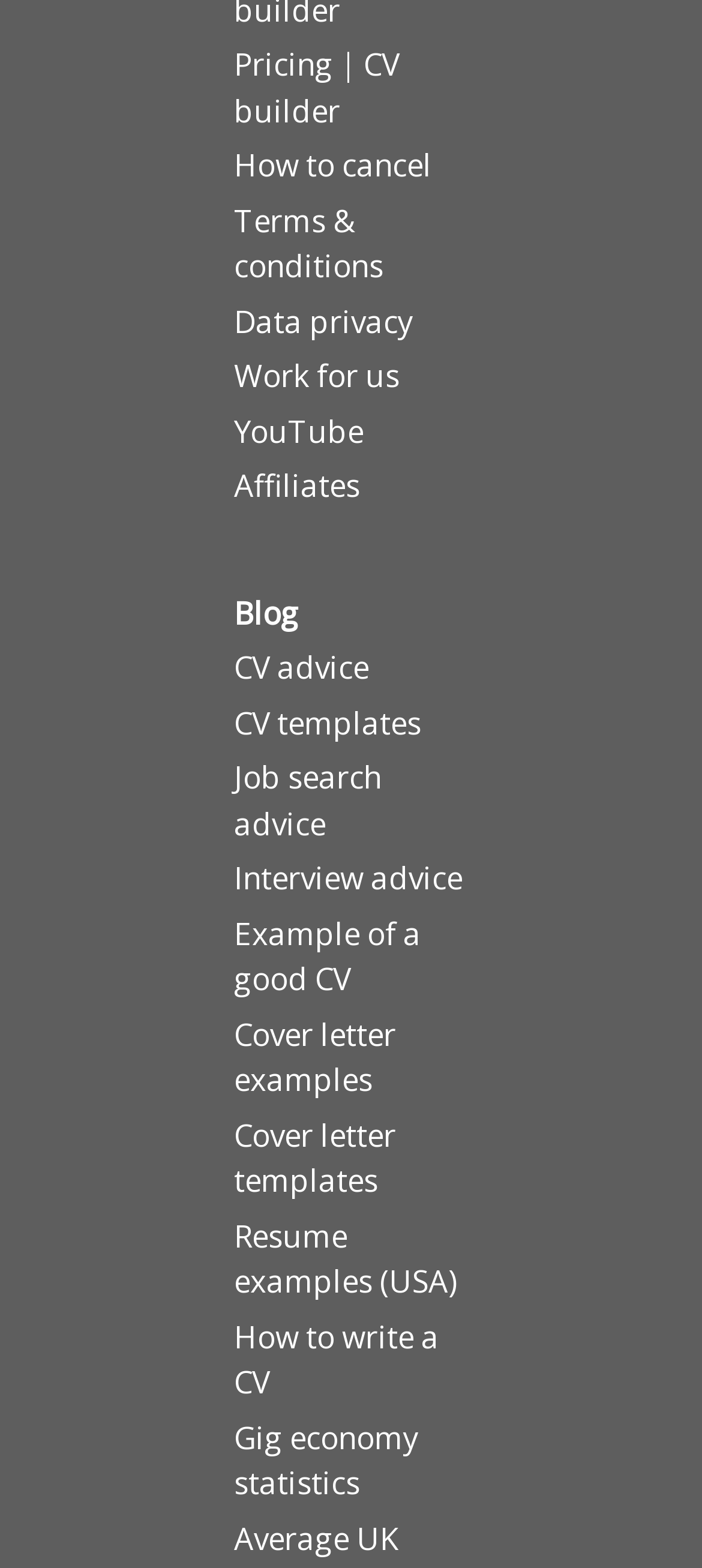Please specify the bounding box coordinates in the format (top-left x, top-left y, bottom-right x, bottom-right y), with values ranging from 0 to 1. Identify the bounding box for the UI component described as follows: Pricing | CV builder

[0.333, 0.028, 0.569, 0.083]